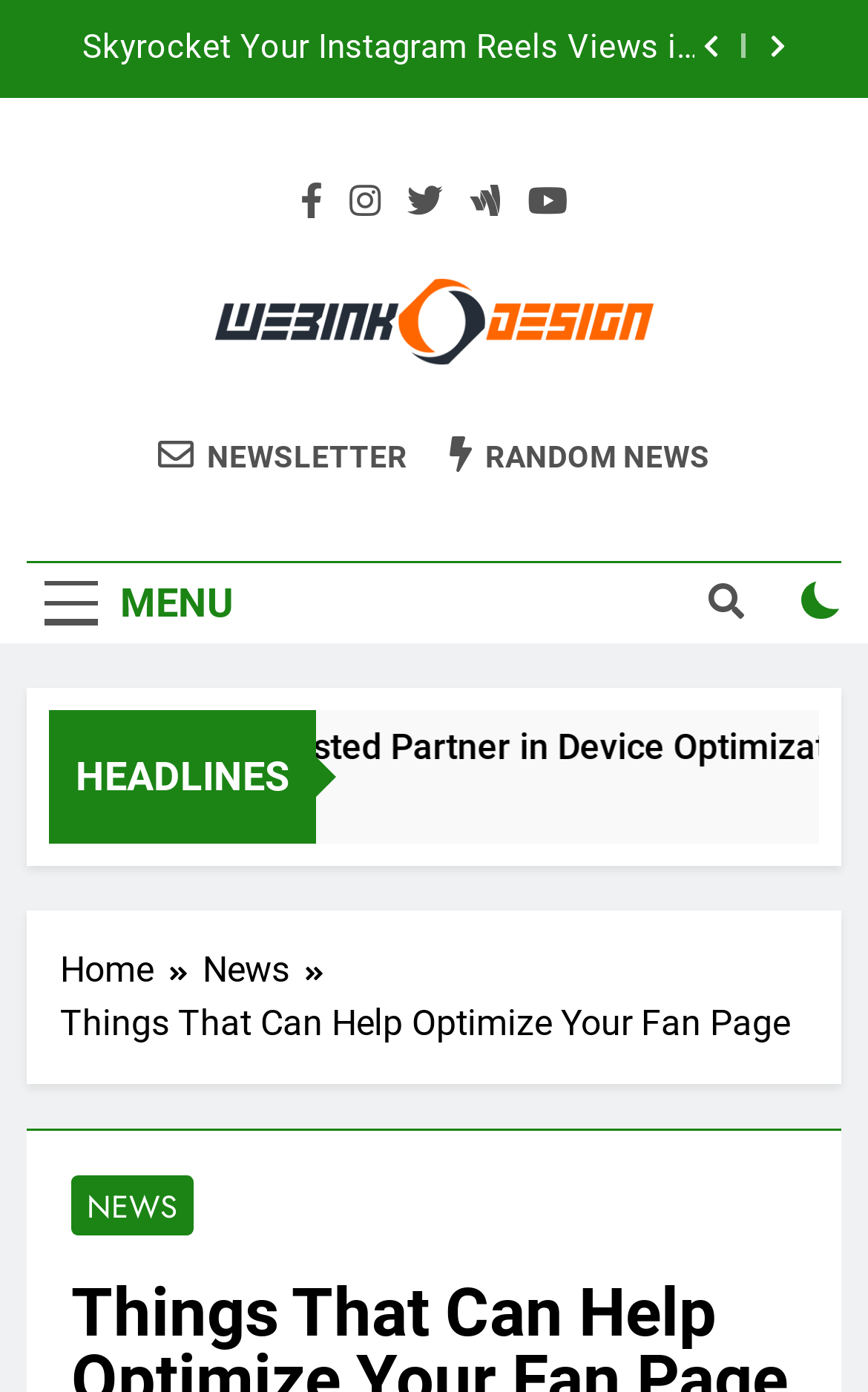Give a comprehensive overview of the webpage, including key elements.

This webpage is about optimizing a fan page, specifically focusing on Instagram Reels views. At the top, there is a button with an icon on the left side, followed by a list item with a link to an article titled "Skyrocket Your Instagram Reels Views in 5 Easy Steps". On the right side of the top section, there are two more buttons with icons.

Below the top section, there are five social media links, each represented by an icon, aligned horizontally. Next to these icons, there is a link to "Webink Design" with an accompanying image, and another link to "Webink Design" below it. A static text element reads "Innovating Design Solutions for the Digital Age".

Further down, there are two more links, one to a newsletter and another to random news. A "MENU" button is located on the left side, and a button with an icon is on the right side. A checkbox is also present on the right side.

The middle section of the page features a static text element that reads "HEADLINES". Below this, there is a navigation section with breadcrumbs, consisting of links to "Home" and "News", as well as a static text element that reads "Things That Can Help Optimize Your Fan Page". Within this section, there is a link to "NEWS" at the bottom.